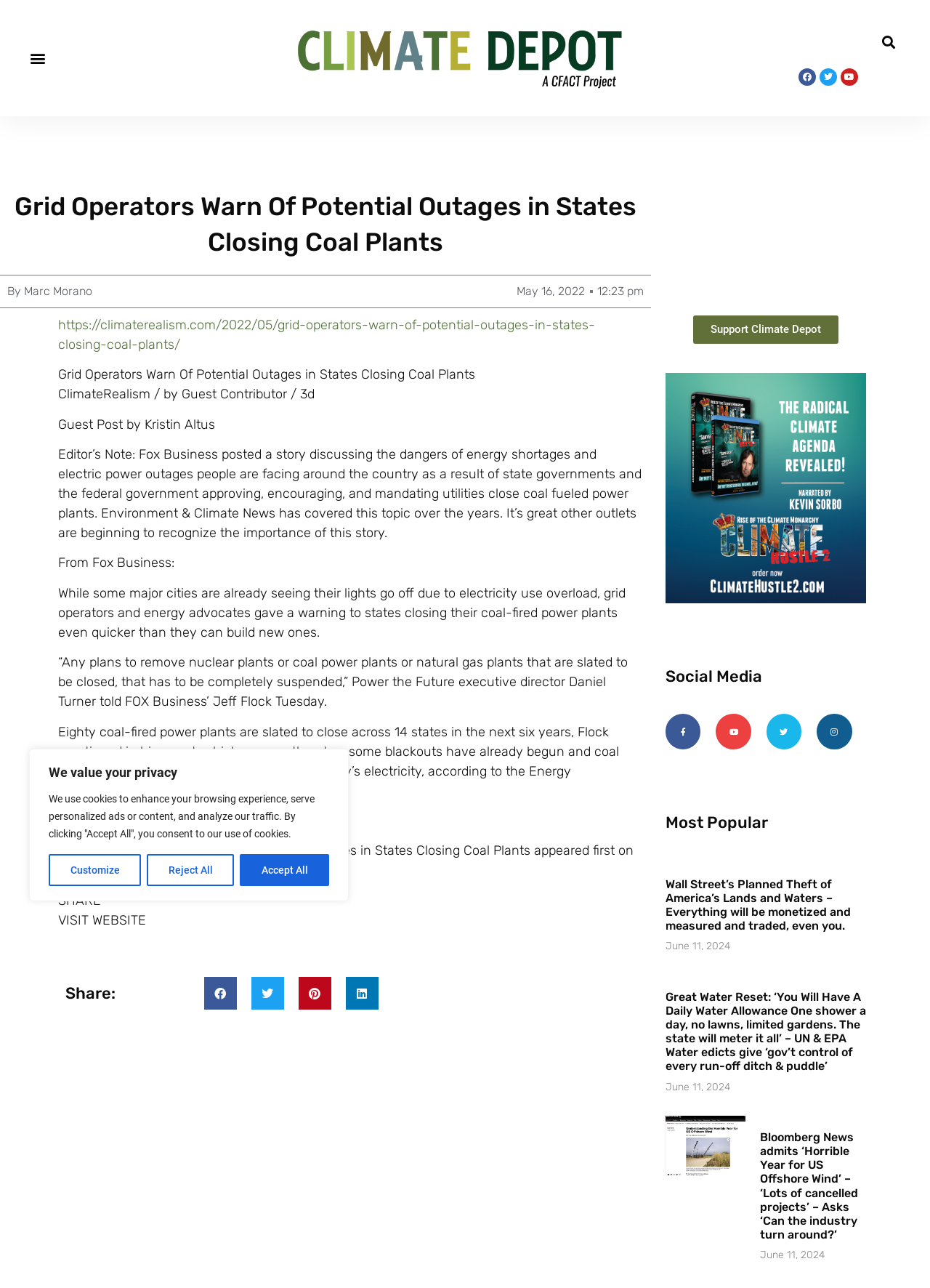Could you determine the bounding box coordinates of the clickable element to complete the instruction: "Share on Facebook"? Provide the coordinates as four float numbers between 0 and 1, i.e., [left, top, right, bottom].

[0.22, 0.759, 0.255, 0.784]